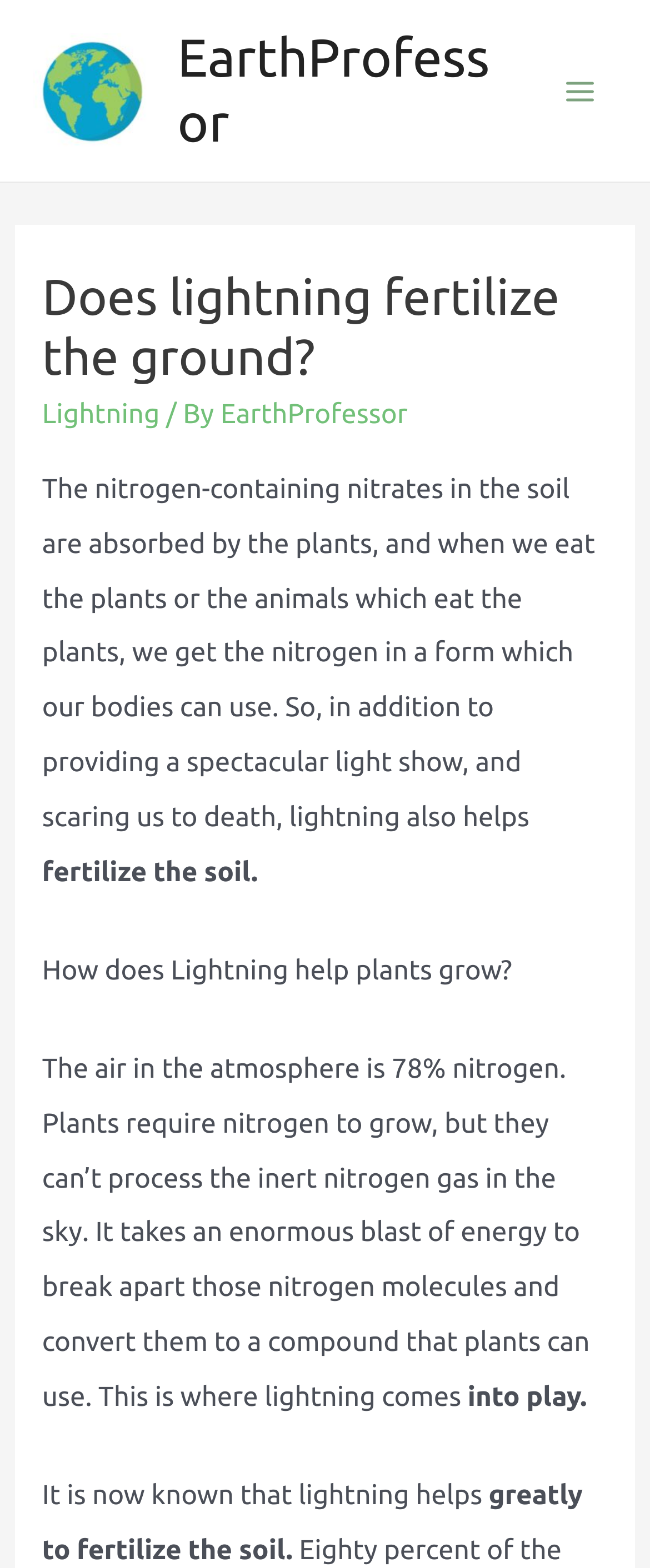What percentage of the atmosphere is nitrogen?
By examining the image, provide a one-word or phrase answer.

78%